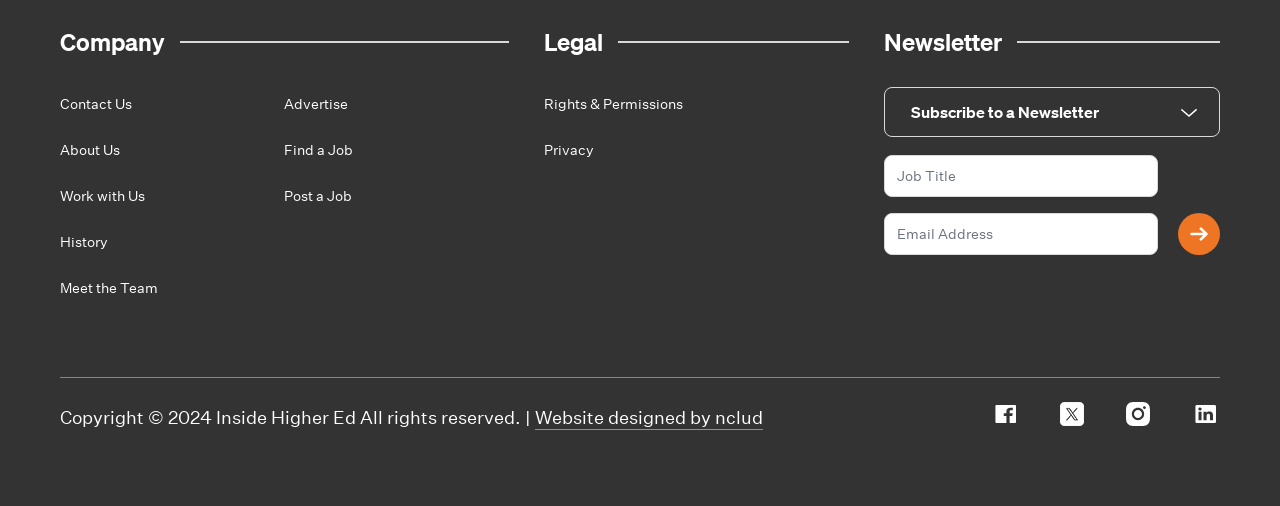Bounding box coordinates must be specified in the format (top-left x, top-left y, bottom-right x, bottom-right y). All values should be floating point numbers between 0 and 1. What are the bounding box coordinates of the UI element described as: Privacy

[0.425, 0.279, 0.464, 0.314]